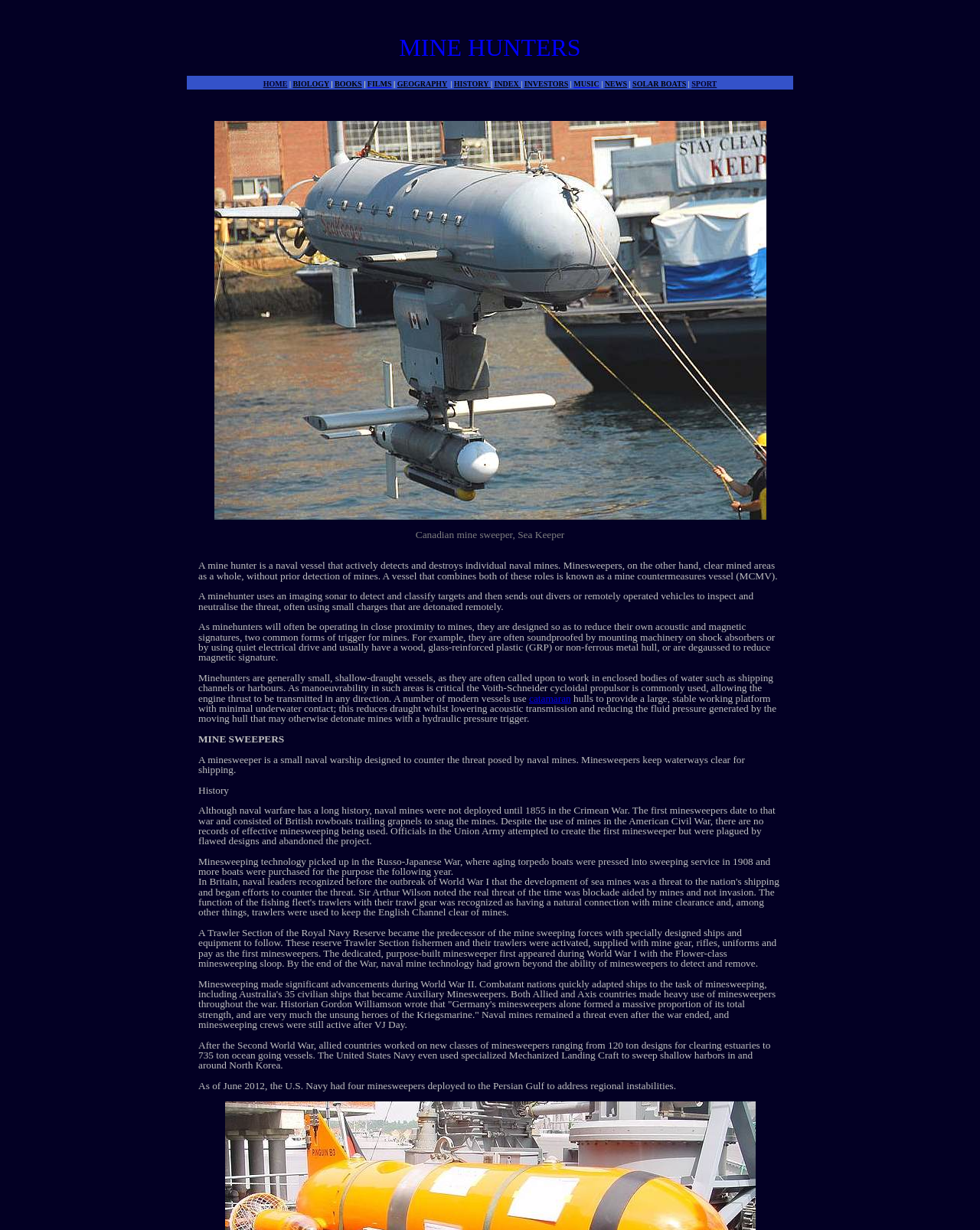Please determine the bounding box coordinates of the element to click in order to execute the following instruction: "Click on BIOLOGY". The coordinates should be four float numbers between 0 and 1, specified as [left, top, right, bottom].

[0.299, 0.065, 0.336, 0.072]